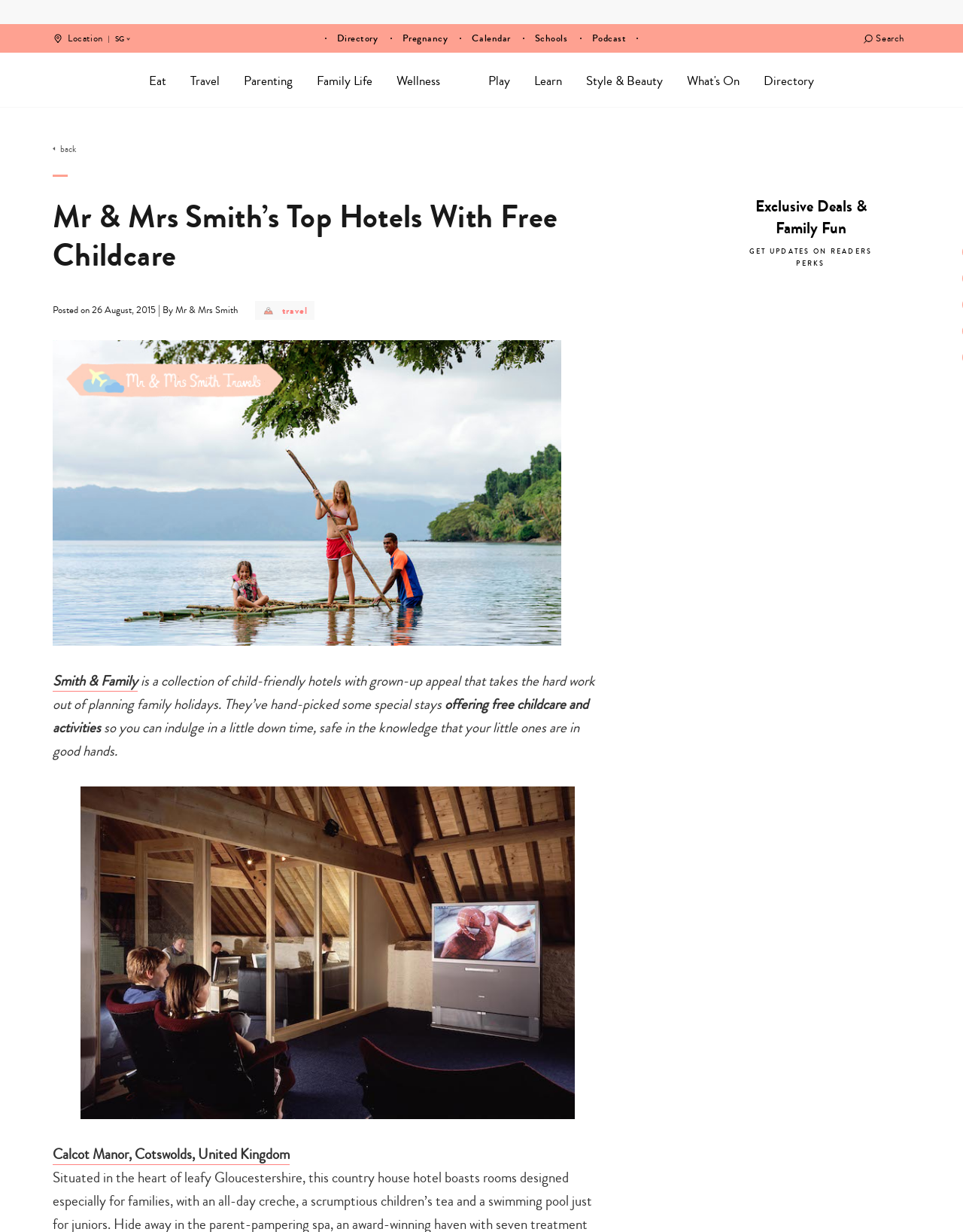Highlight the bounding box coordinates of the element you need to click to perform the following instruction: "Read the article about Calcot Manor."

[0.055, 0.928, 0.301, 0.945]